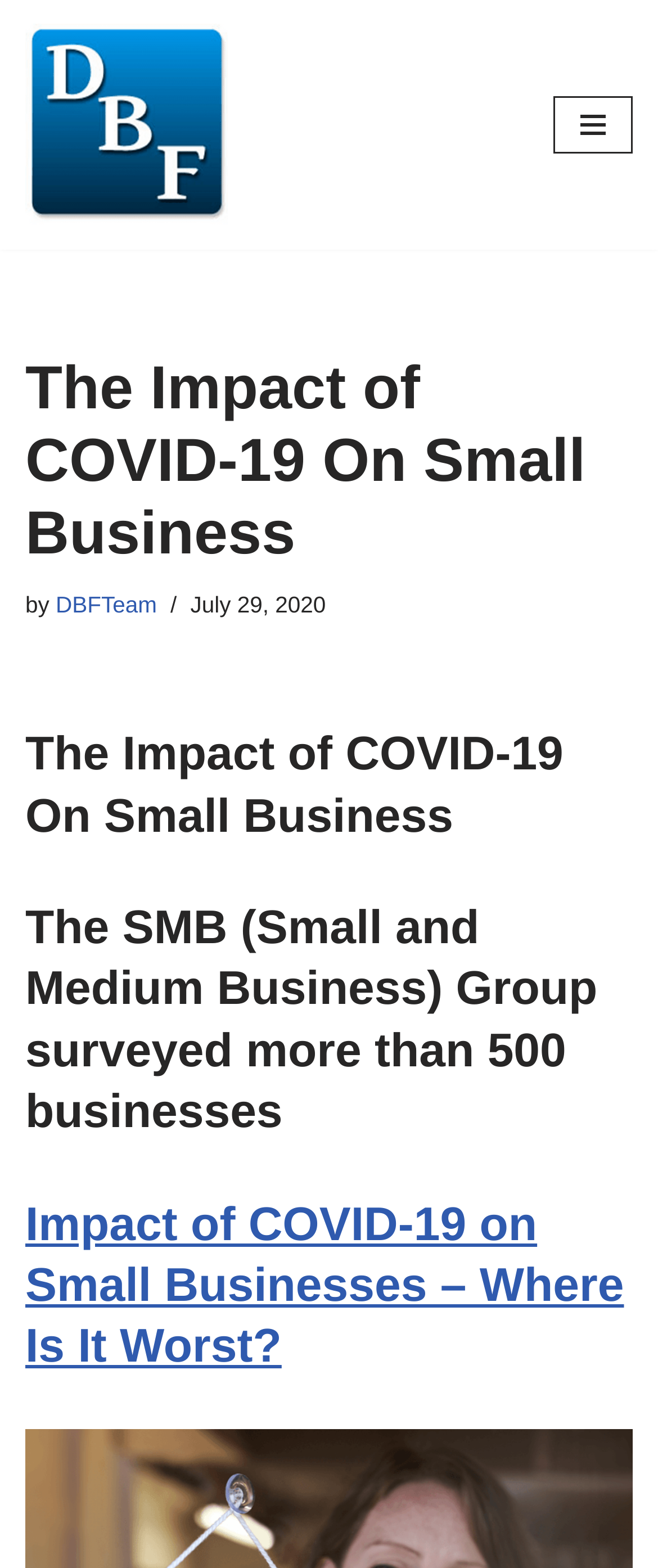What is the name of the company providing custom business financing solutions? Examine the screenshot and reply using just one word or a brief phrase.

Diversified Business Funding